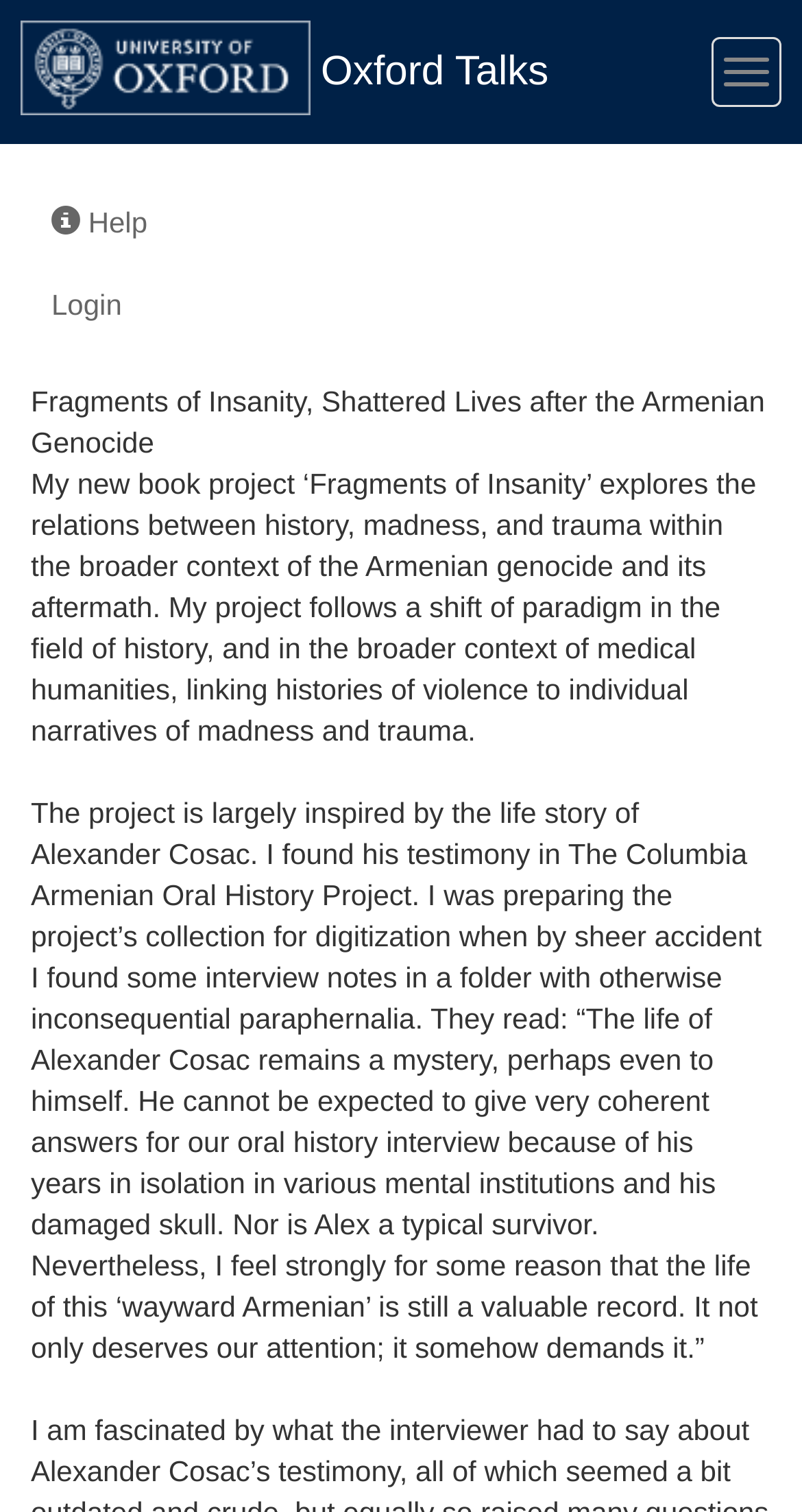Find the bounding box of the UI element described as follows: "Login".

[0.026, 0.173, 0.974, 0.228]